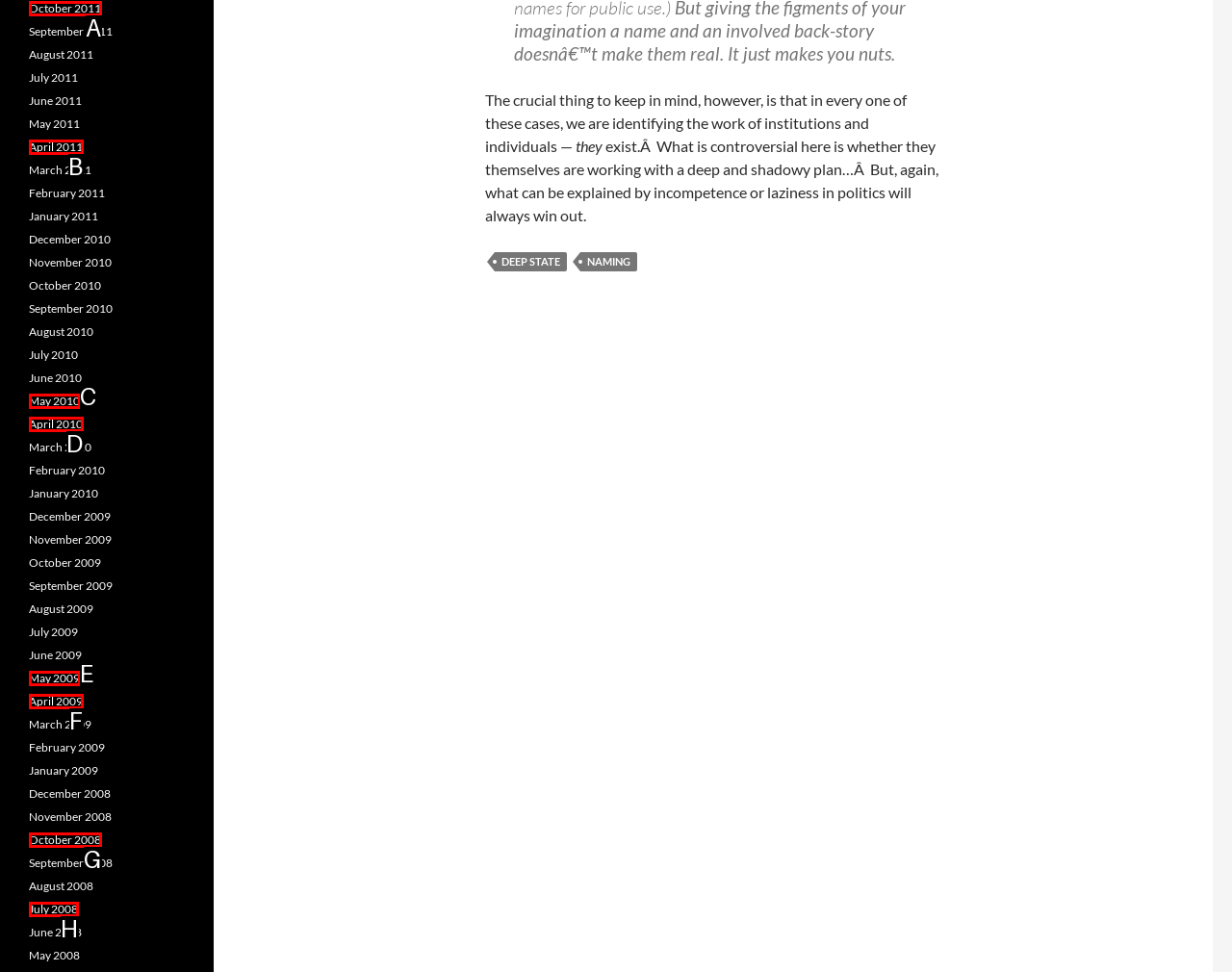Tell me which option best matches this description: October 2011
Answer with the letter of the matching option directly from the given choices.

A